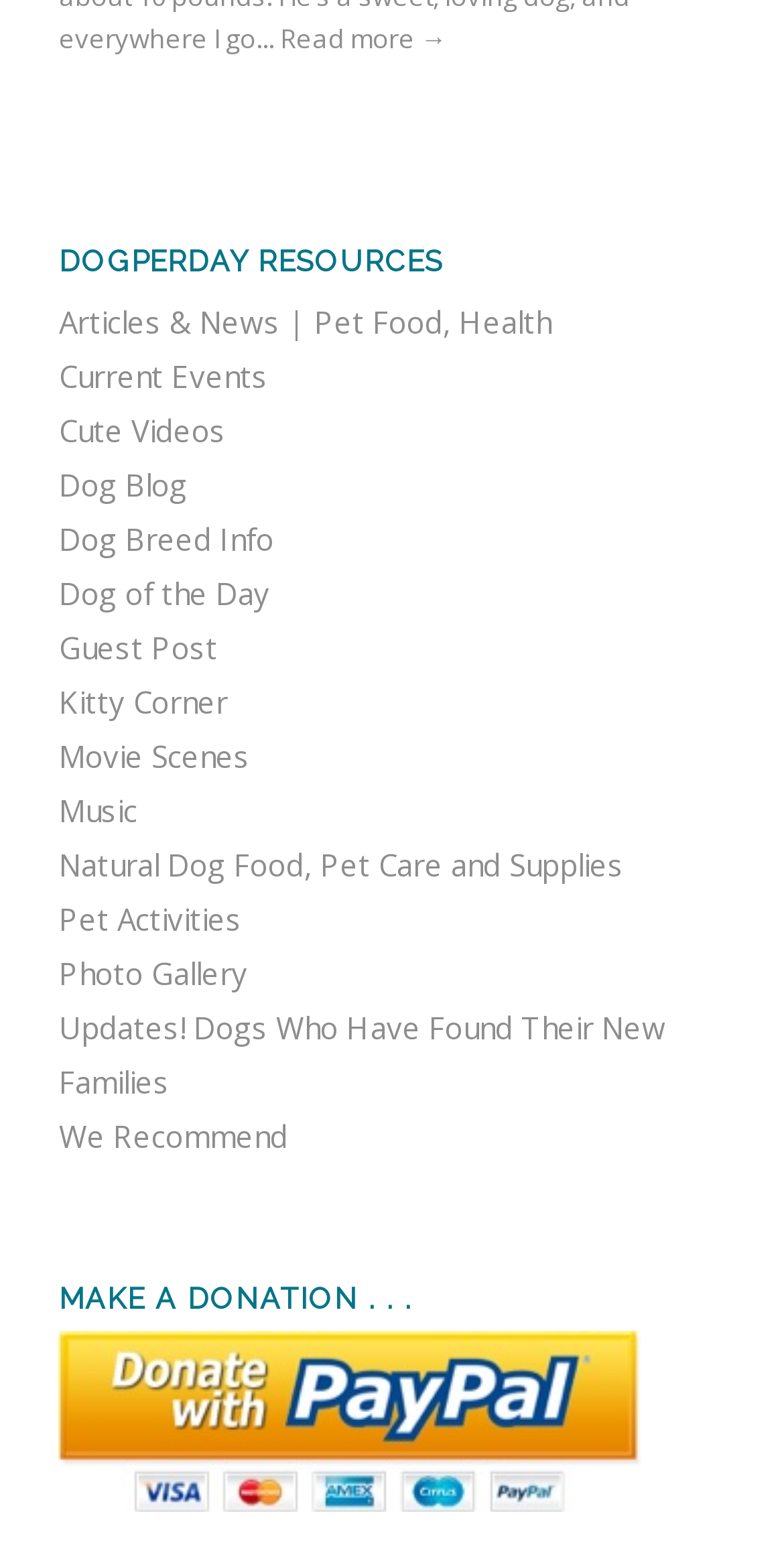What type of content can be found in the 'Kitty Corner' section?
Using the image as a reference, answer the question with a short word or phrase.

Cat-related content